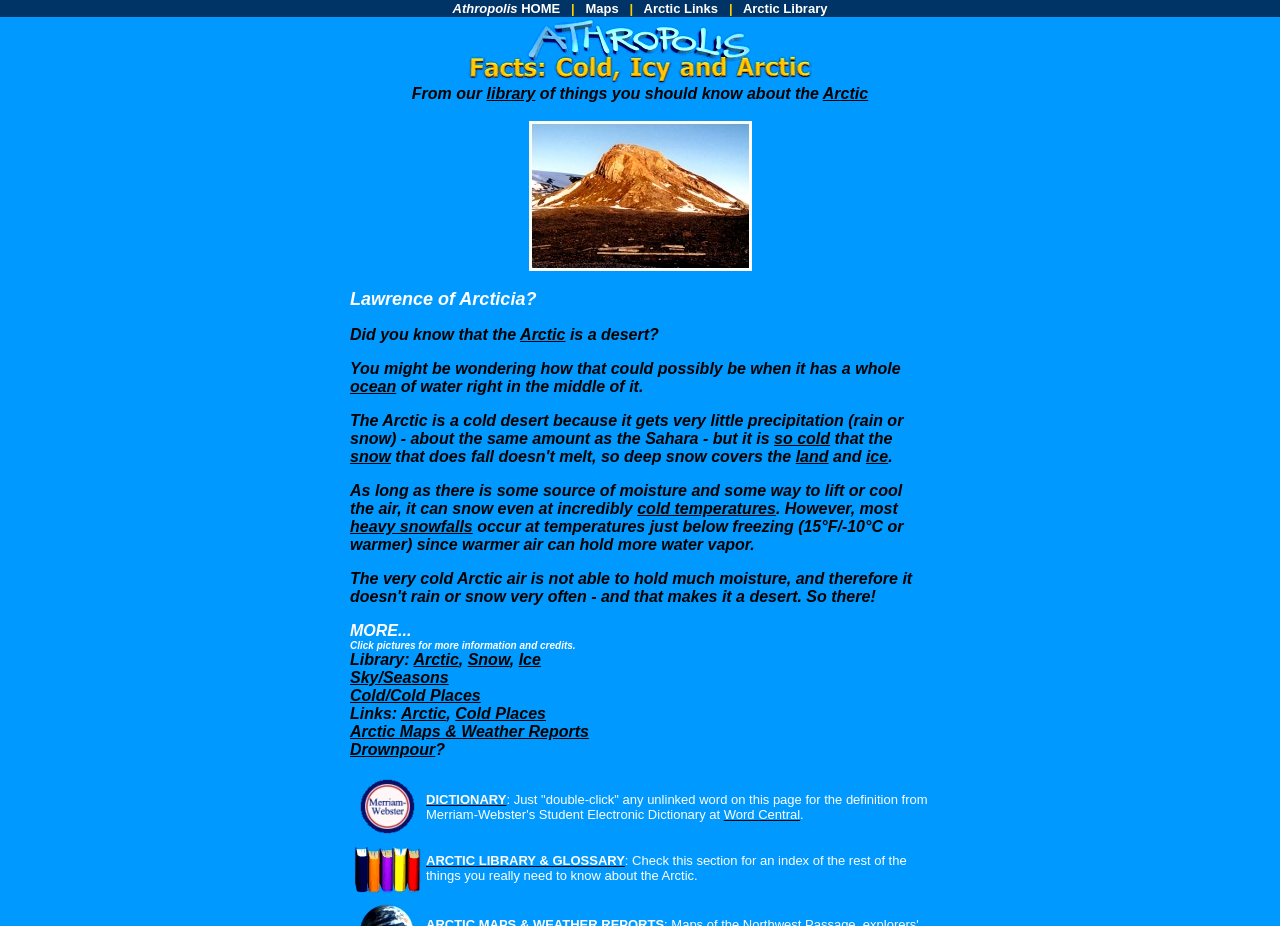What is the temperature range for heavy snowfalls?
Based on the image, give a one-word or short phrase answer.

Below freezing